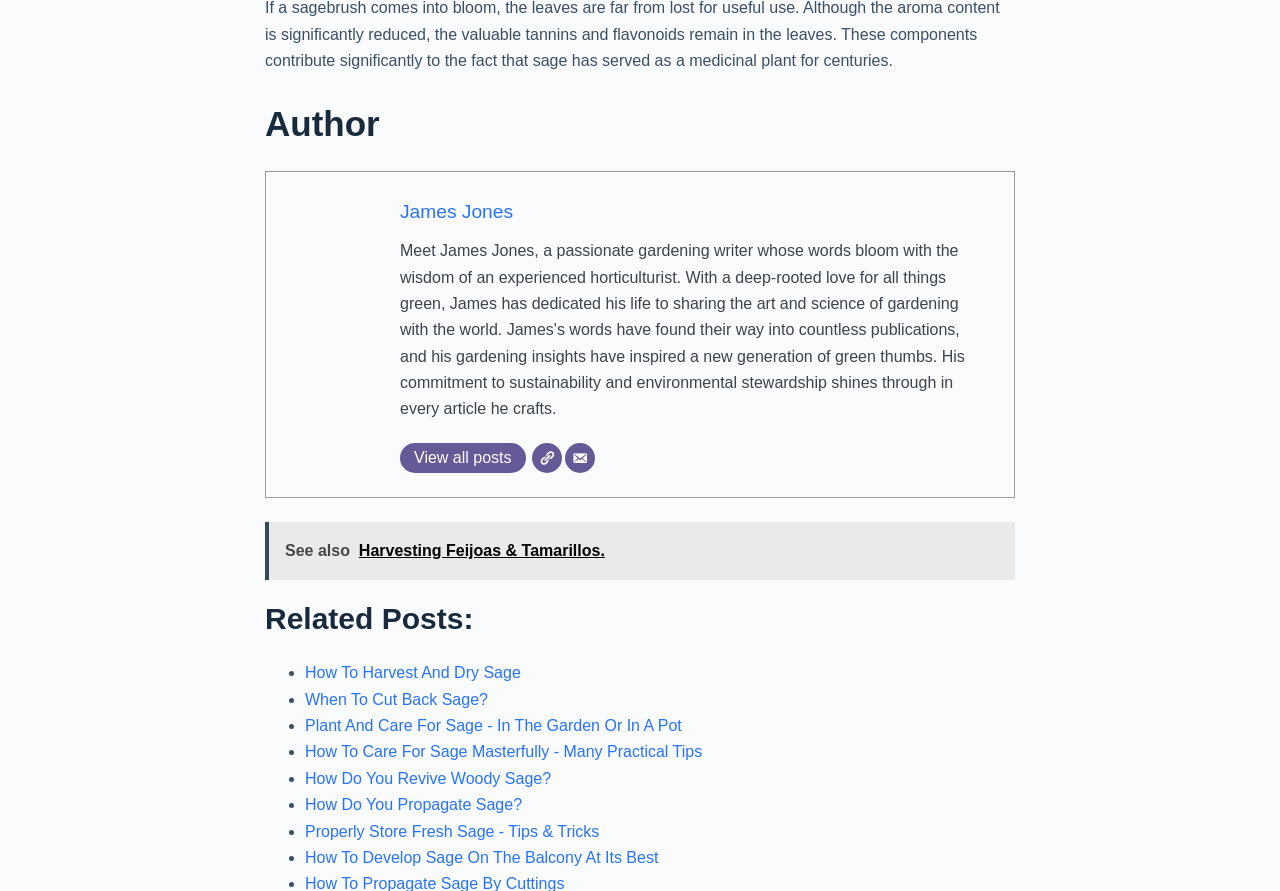Using the details from the image, please elaborate on the following question: What is the last related post about?

The last related post is a link with the text 'How To Develop Sage On The Balcony At Its Best', which suggests that the post is about developing sage on the balcony.